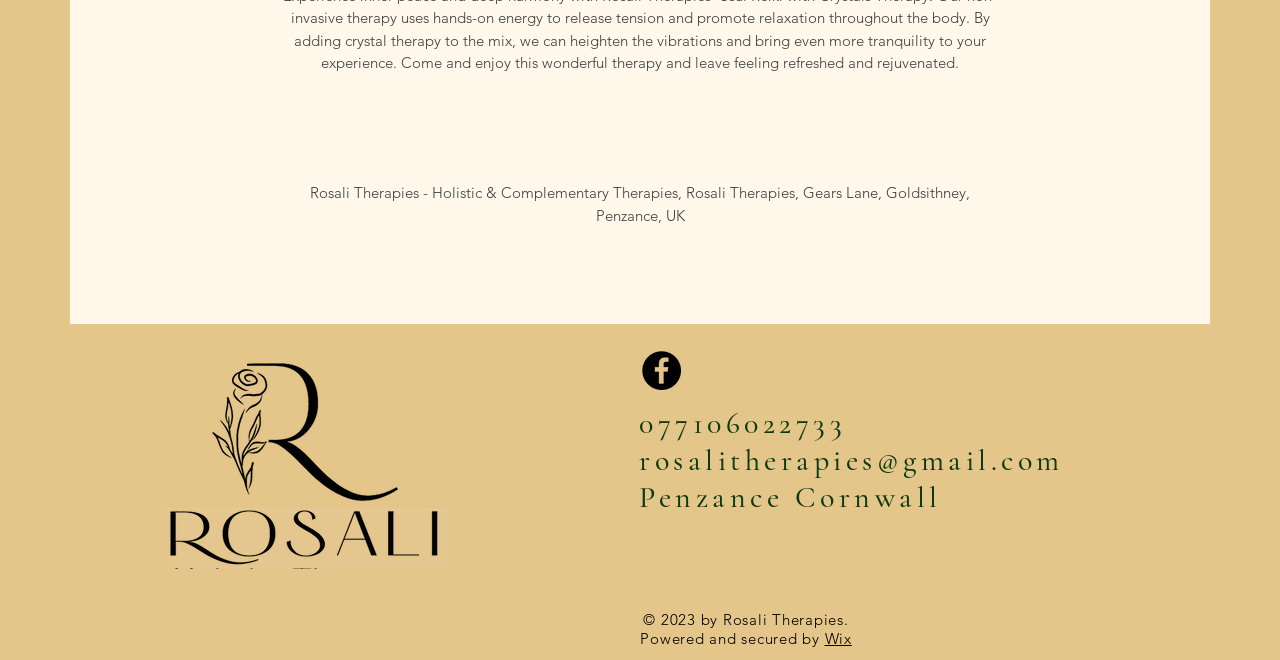For the given element description Wix, determine the bounding box coordinates of the UI element. The coordinates should follow the format (top-left x, top-left y, bottom-right x, bottom-right y) and be within the range of 0 to 1.

[0.644, 0.954, 0.665, 0.982]